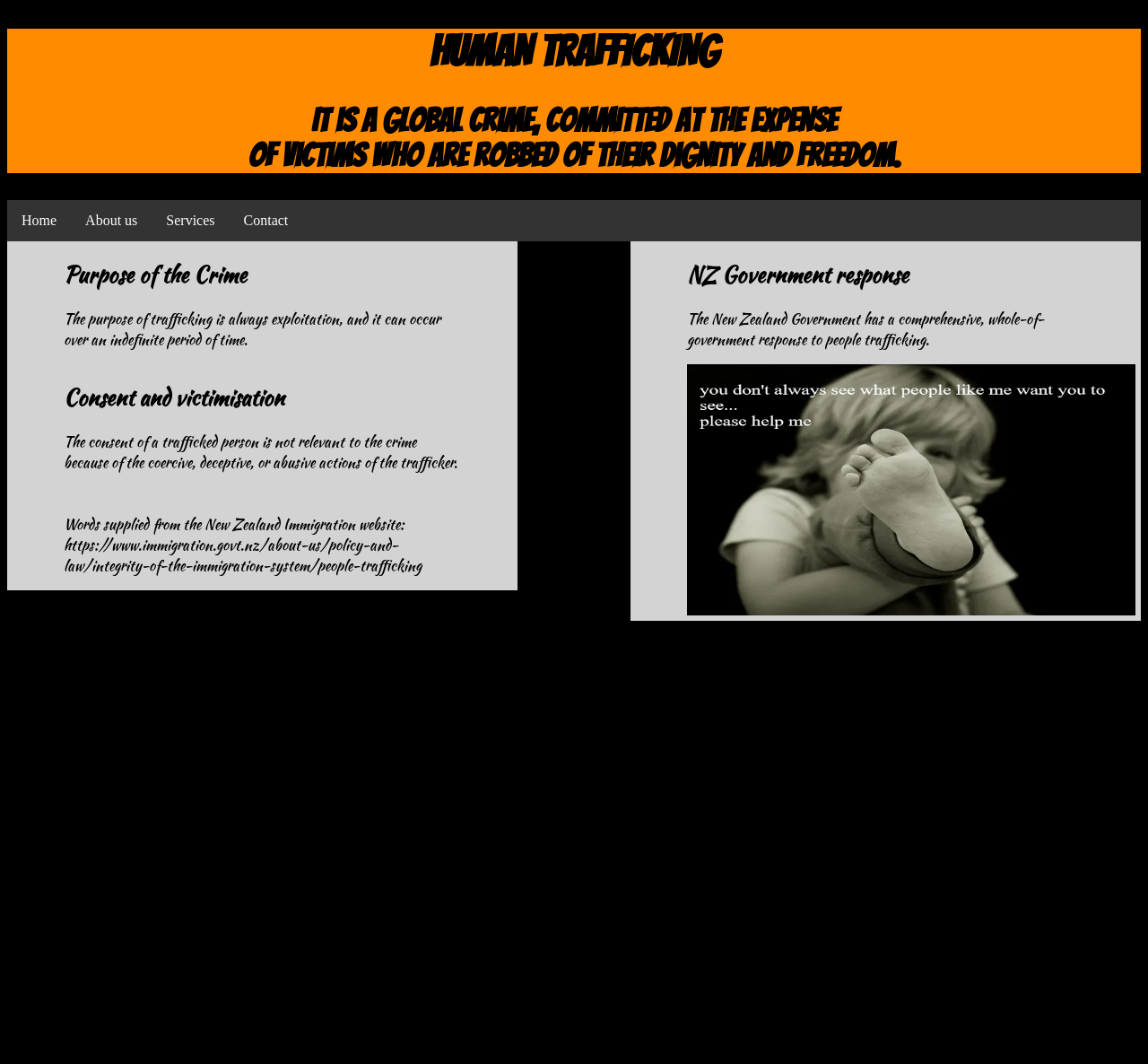Please determine the bounding box of the UI element that matches this description: About us. The coordinates should be given as (top-left x, top-left y, bottom-right x, bottom-right y), with all values between 0 and 1.

[0.062, 0.188, 0.132, 0.227]